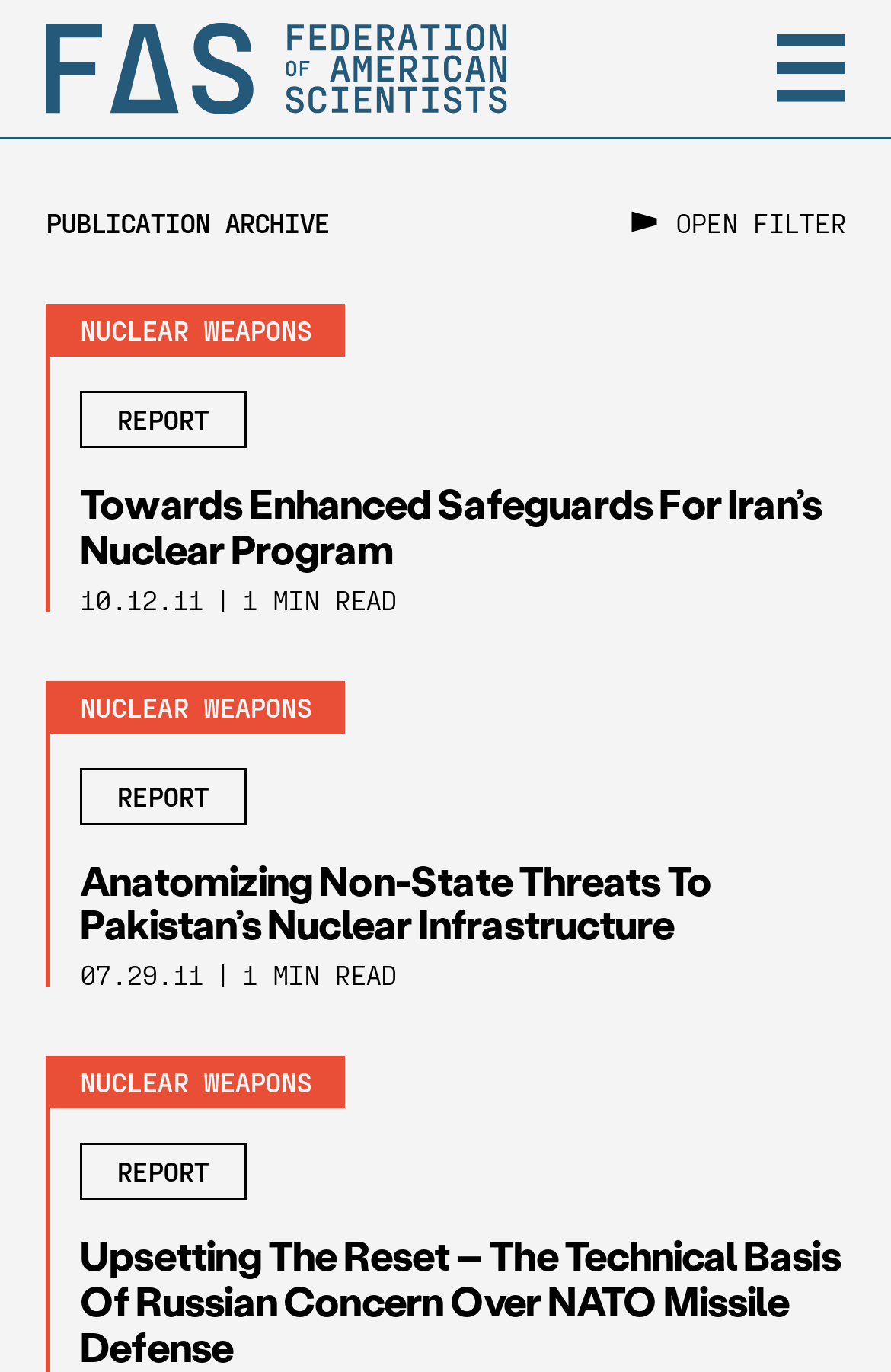Write an elaborate caption that captures the essence of the webpage.

The webpage is titled "Publication Archive - Federation of American Scientists". At the top left, there is a link to the "Federation of American Scientists" with an accompanying image. To the right of this link, there is a button with an image. Below the link and button, there is a heading that reads "PUBLICATION ARCHIVE". 

To the right of the heading, there is a small image. Below the heading, there is a static text that says "OPEN FILTER". 

The main content of the webpage appears to be a list of publications, with two entries visible. The first entry is a link to a report titled "NUCLEAR WEAPONS REPORT Towards Enhanced Safeguards For Iran’s Nuclear Program" with a description "10.12.11 | 1 MIN READ". The second entry is a link to another report titled "NUCLEAR WEAPONS REPORT Anatomizing Non-State Threats To Pakistan’s Nuclear Infrastructure" with a description "07.29.11 | 1 MIN READ". Both links are positioned below each other, taking up most of the width of the page.